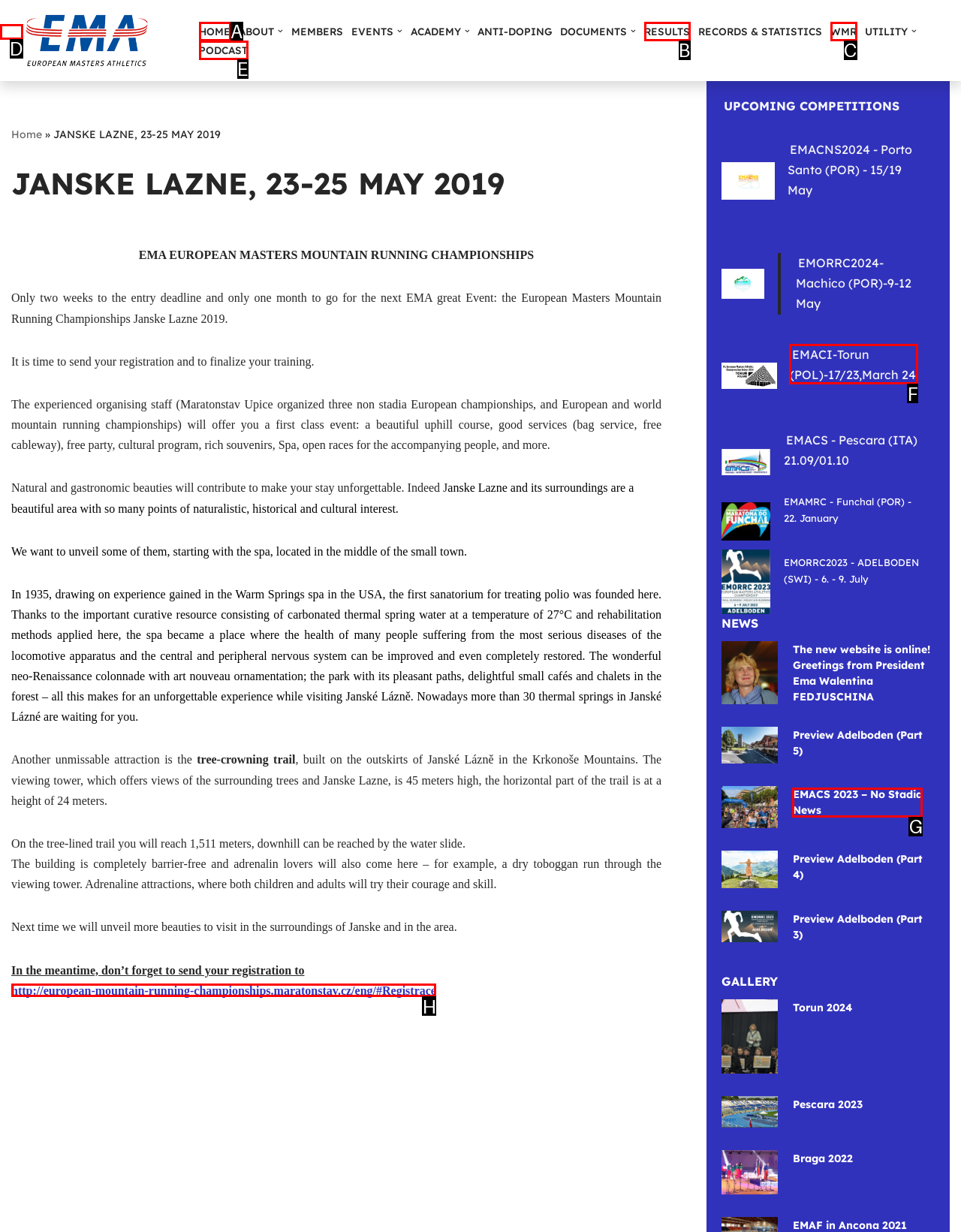Find the option that matches this description: Vai al contenuto
Provide the matching option's letter directly.

D